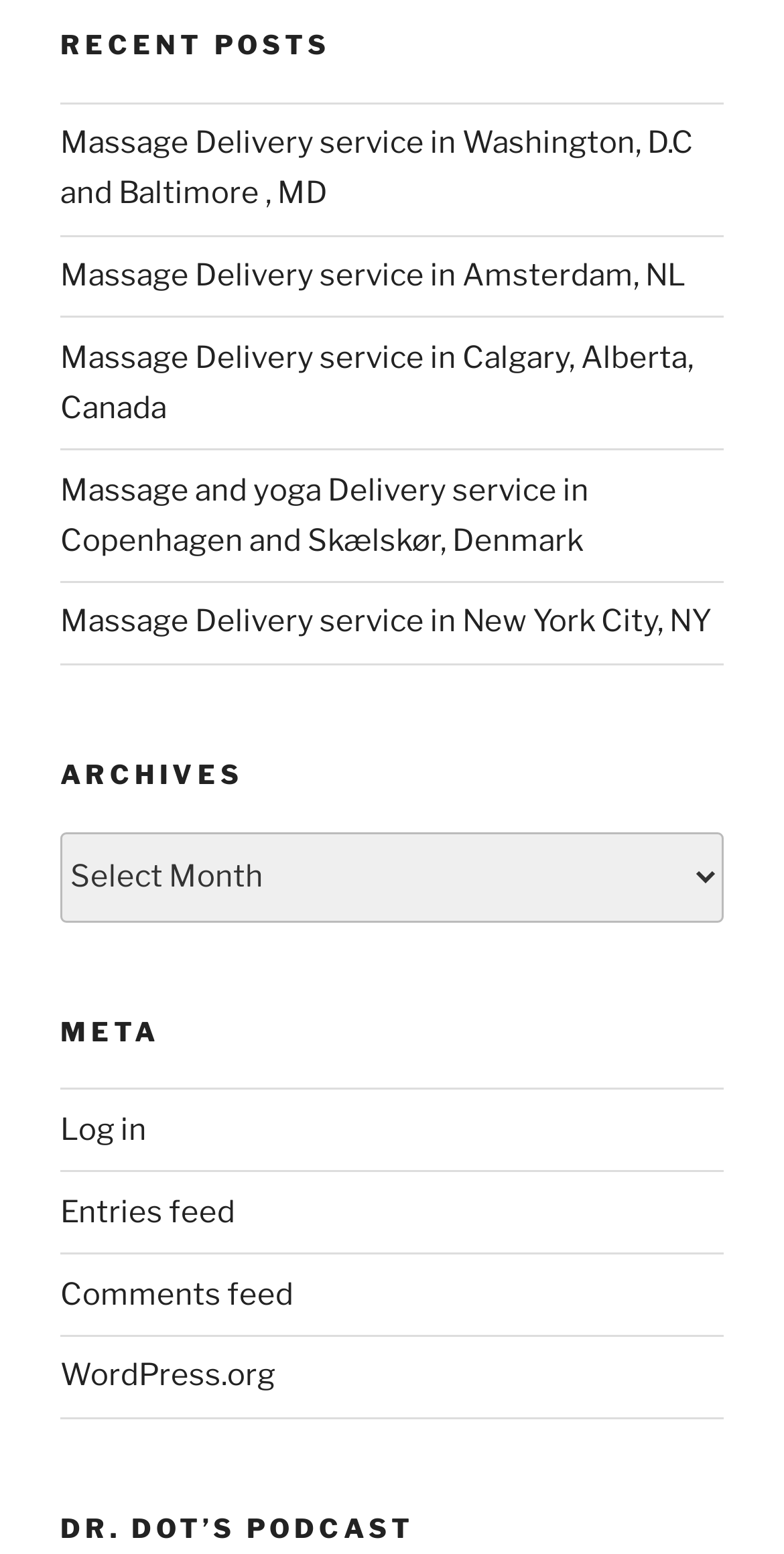Please determine the bounding box coordinates of the element's region to click in order to carry out the following instruction: "Subscribe to RSS". The coordinates should be four float numbers between 0 and 1, i.e., [left, top, right, bottom].

[0.887, 0.971, 0.923, 0.989]